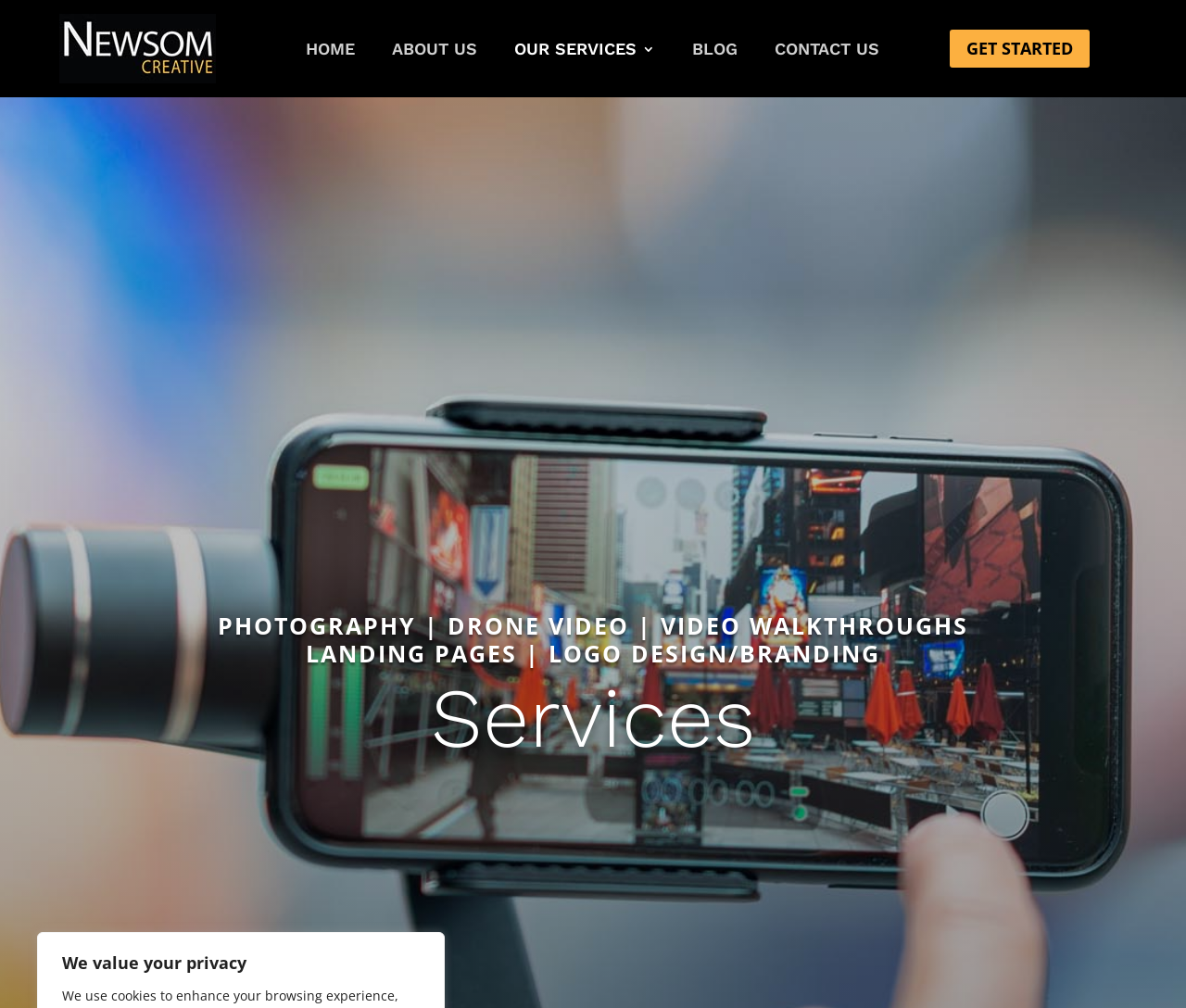What is the name of the company?
Give a detailed and exhaustive answer to the question.

The company name can be found in the link 'Newsom Creative Vacation Marketing Experts' at the top of the webpage, which is also accompanied by an image with the same name.